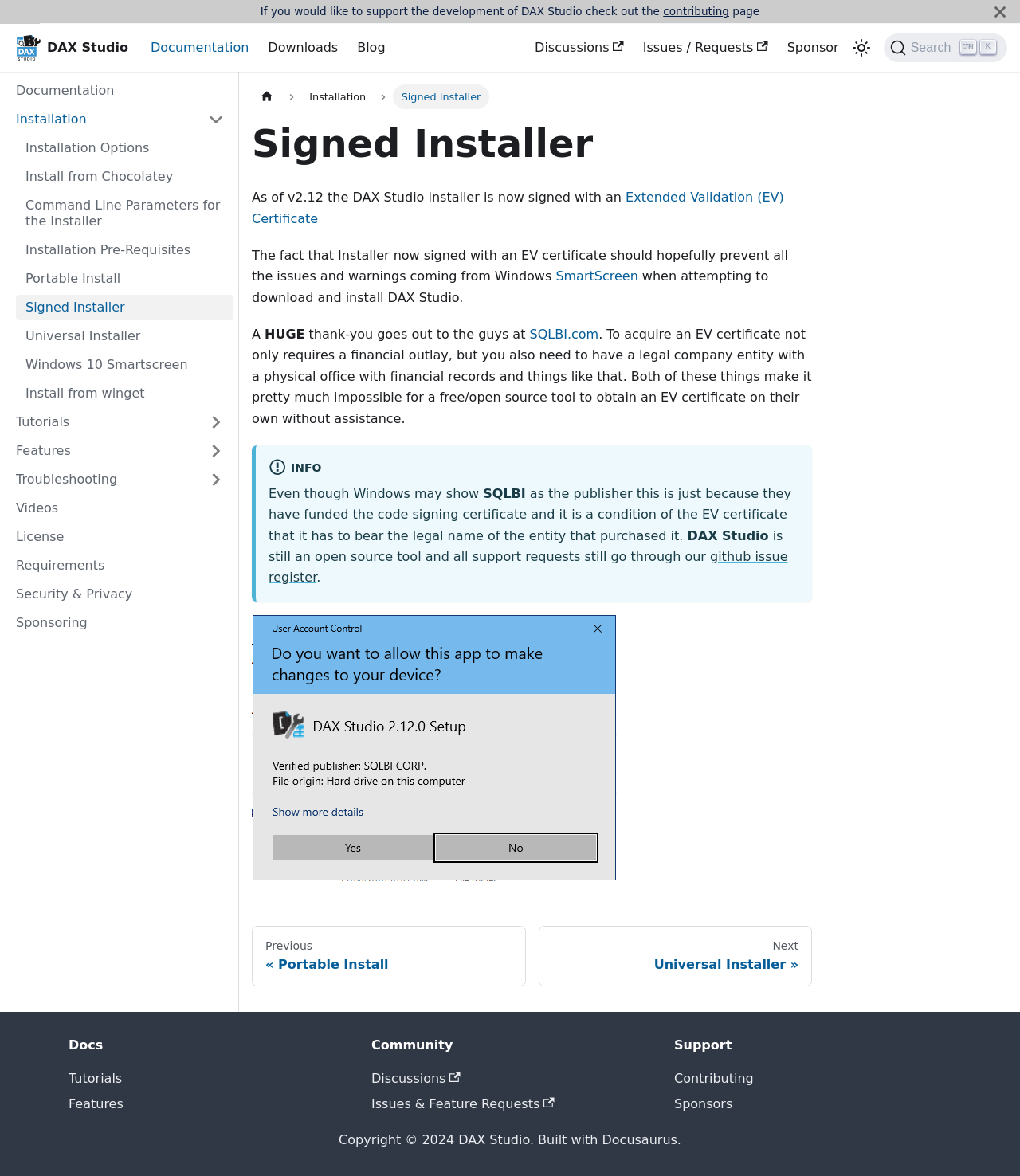Predict the bounding box coordinates for the UI element described as: "Installation Pre-Requisites". The coordinates should be four float numbers between 0 and 1, presented as [left, top, right, bottom].

[0.016, 0.202, 0.229, 0.224]